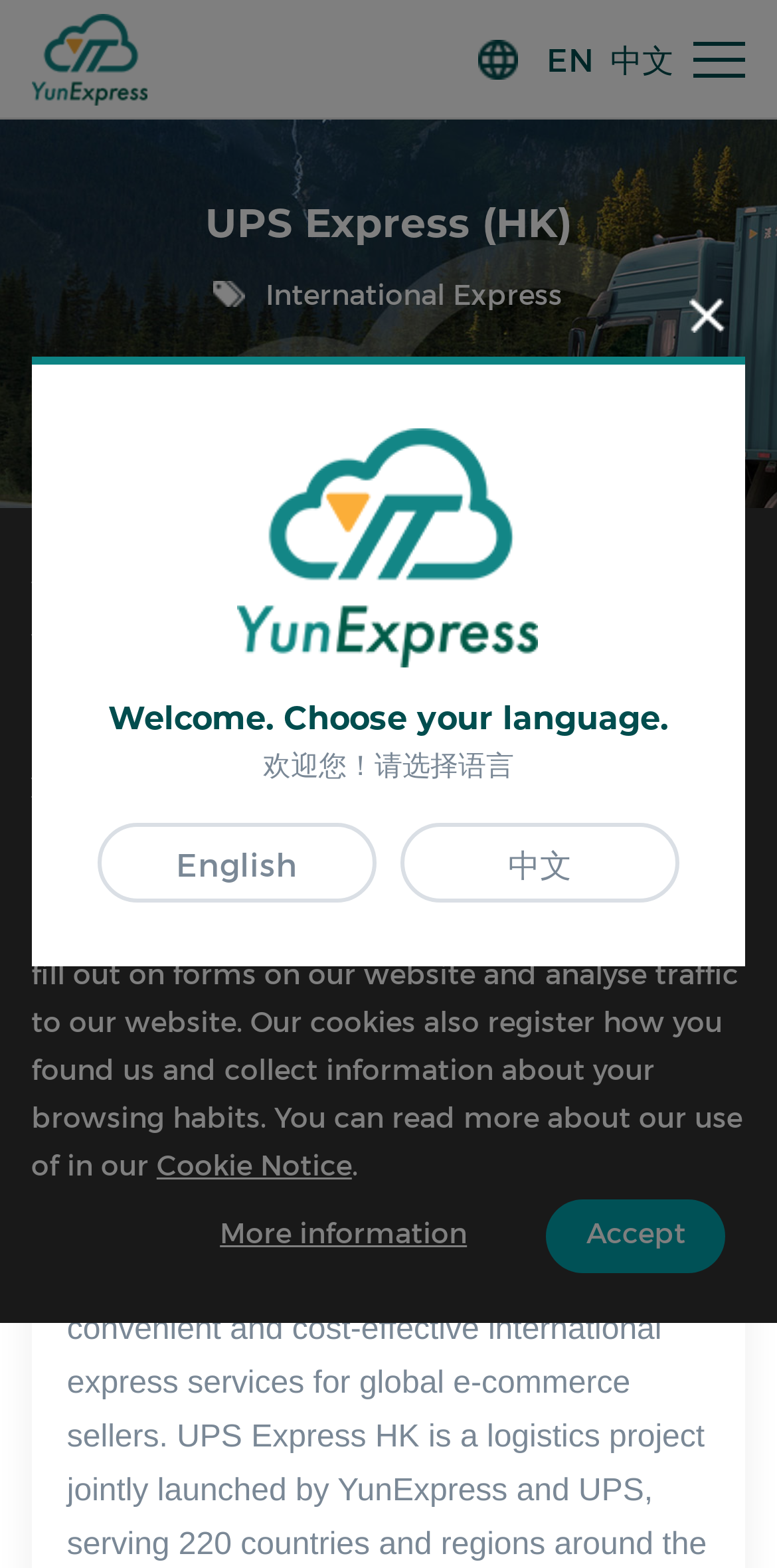Elaborate on the information and visuals displayed on the webpage.

The webpage is about UPS Express HK, a shipping service that covers a wide range of countries and regions worldwide. At the top left corner, there are three links: an empty link, "EN" for English, and "中文" for Chinese. Below these links, there is a heading "UPS Express (HK)" that spans almost the entire width of the page.

On the left side of the page, there is a section with a heading "Service Introduction" and three lines of text. The first line reads "International Express", and the following two lines describe the business, mentioning "worldwide express UPS".

On the right side of the page, there is a long paragraph of text that explains the use of cookies on the website, including how they are used to personalize marketing content and show targeted advertisements. This paragraph is accompanied by a link to the "Cookie Notice" and two buttons, "More information" and "Accept", which are placed below the paragraph.

Above the cookie notice section, there is another heading "Welcome. Choose your language." with a similar message in Chinese below it. This section also includes two links, "English" and "中文", allowing users to select their preferred language.